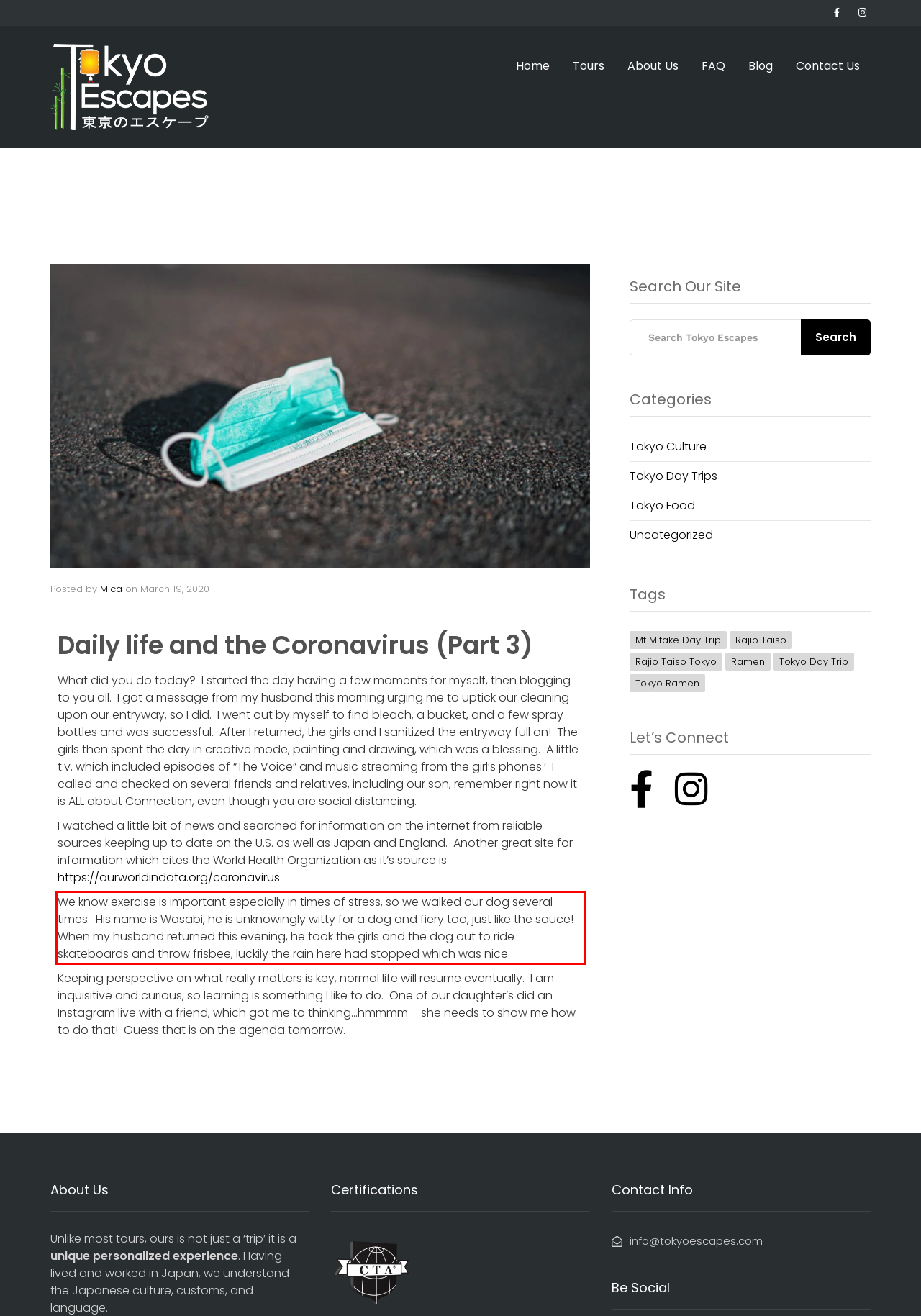You have a screenshot with a red rectangle around a UI element. Recognize and extract the text within this red bounding box using OCR.

We know exercise is important especially in times of stress, so we walked our dog several times. His name is Wasabi, he is unknowingly witty for a dog and fiery too, just like the sauce! When my husband returned this evening, he took the girls and the dog out to ride skateboards and throw frisbee, luckily the rain here had stopped which was nice.